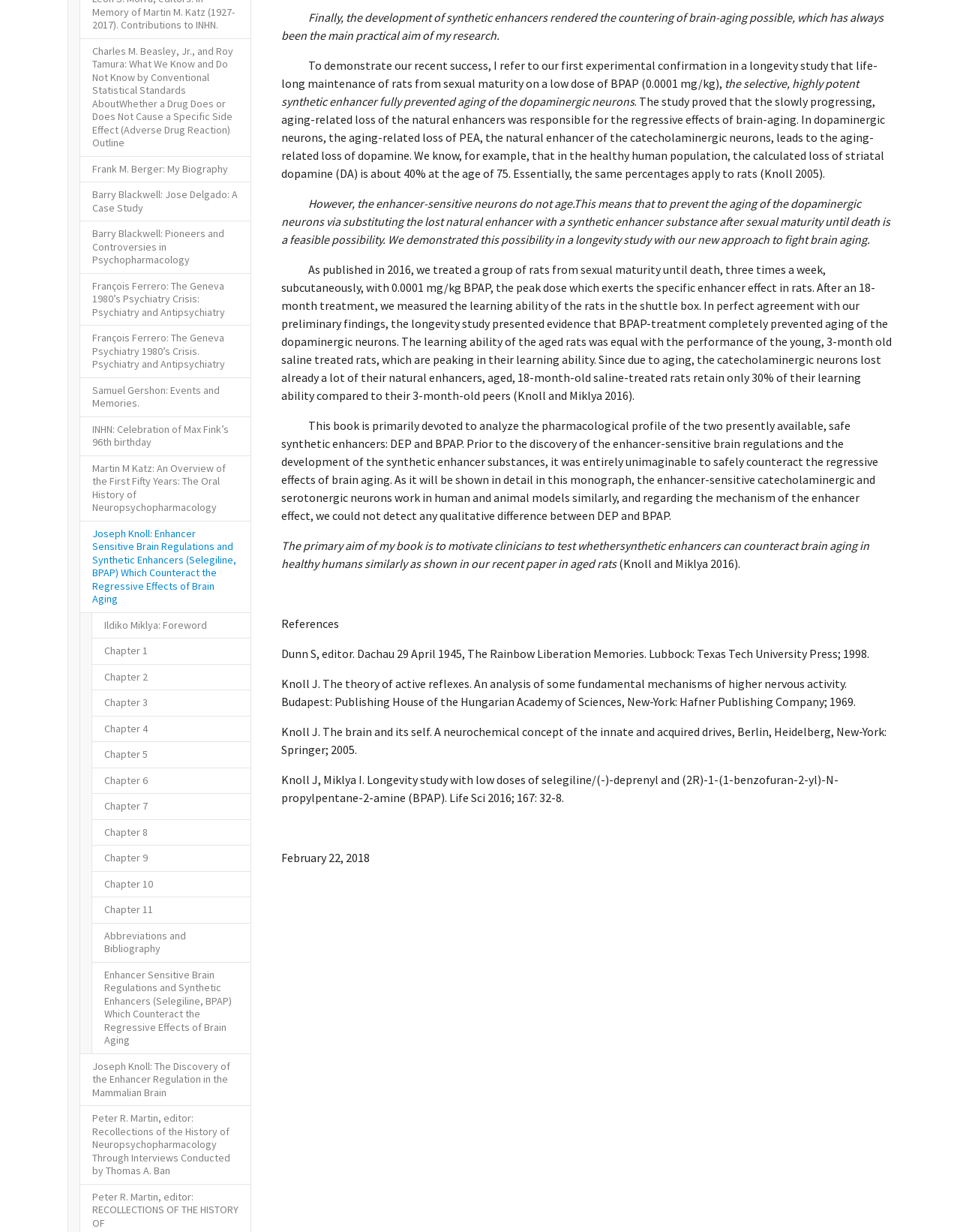Provide a brief response to the question below using a single word or phrase: 
What is the title of the first chapter?

Foreword